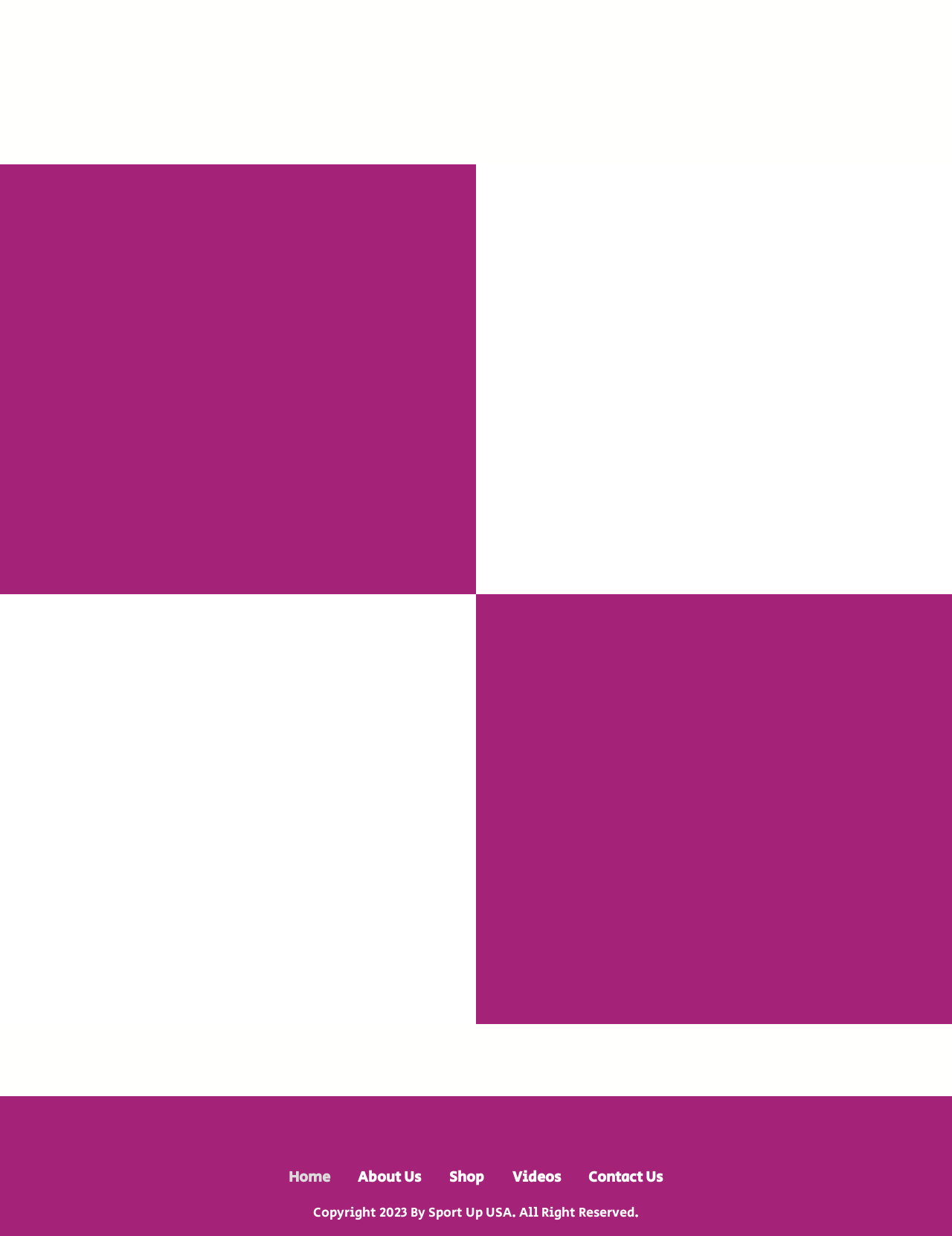What is the purpose of the product?
Answer the question in as much detail as possible.

The purpose of the product is implied by the heading element 'Home Workout Equipment Set', which suggests that the product is intended for home workouts.